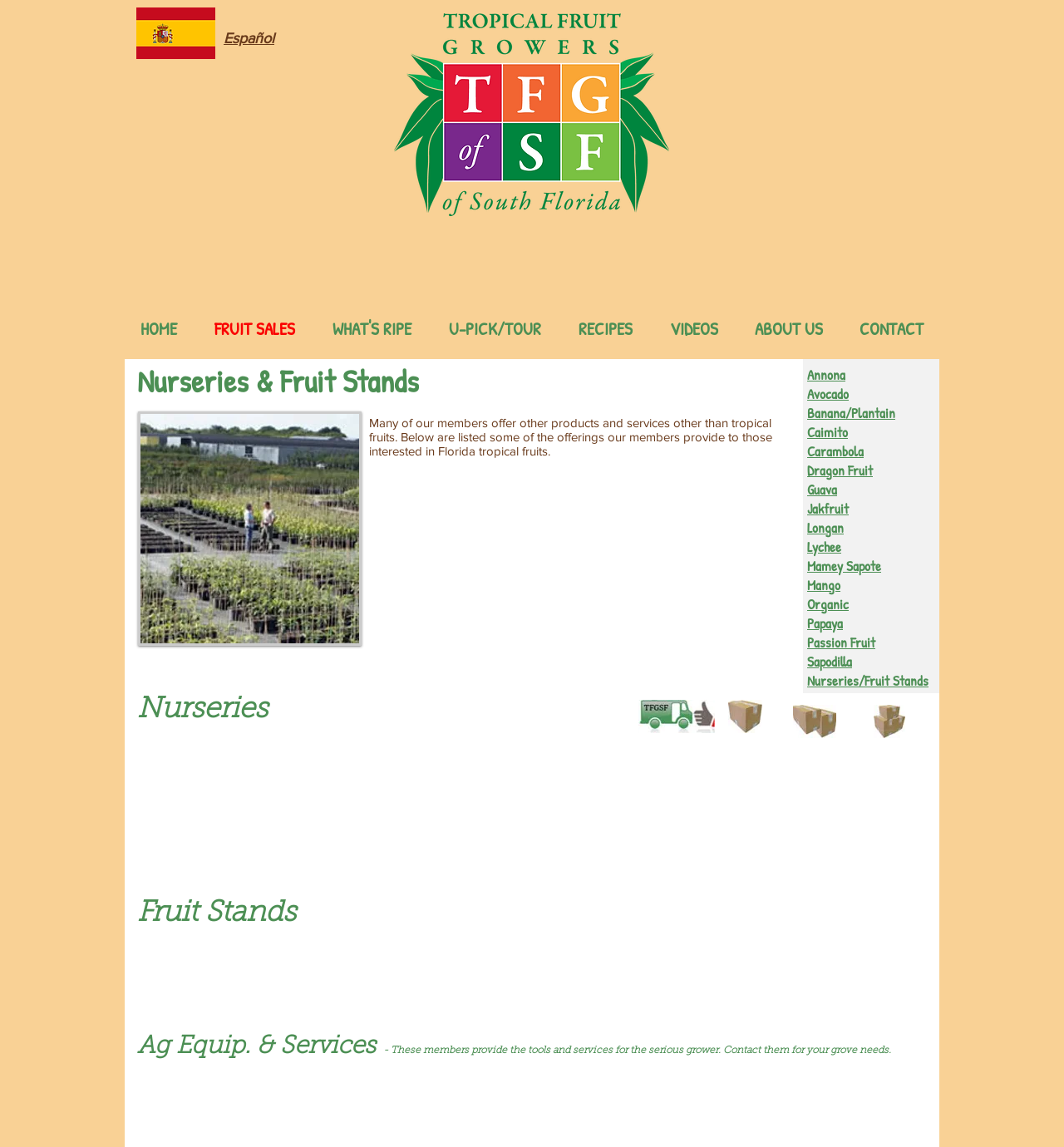Describe the entire webpage, focusing on both content and design.

This webpage is about nurseries and fruit stands, specifically those related to tropical fruits in Florida. At the top left, there is a link to the homepage, followed by a series of links to different sections of the website, including "FRUIT SALES", "WHAT'S RIPE", "U-PICK/TOUR", "RECIPES", "VIDEOS", "ABOUT US", and "CONTACT". 

Below the navigation menu, there is an image of a sugar apple annona, accompanied by a brief description of the offerings provided by the members of the website. 

The main content of the webpage is divided into two sections. On the left, there is a list of headings, each representing a type of tropical fruit, such as Annona, Avocado, Banana/Plantain, and so on. Each heading has a corresponding link to a page with more information about that fruit. 

On the right, there are three sections with headings "Nurseries & Fruit Stands", "Nurseries", and "Fruit Stands", each containing an iframe with a table displaying information about the respective topic. 

At the bottom of the page, there is a heading "Ag Equip. & Services" with a description of the services provided by the members for serious growers.